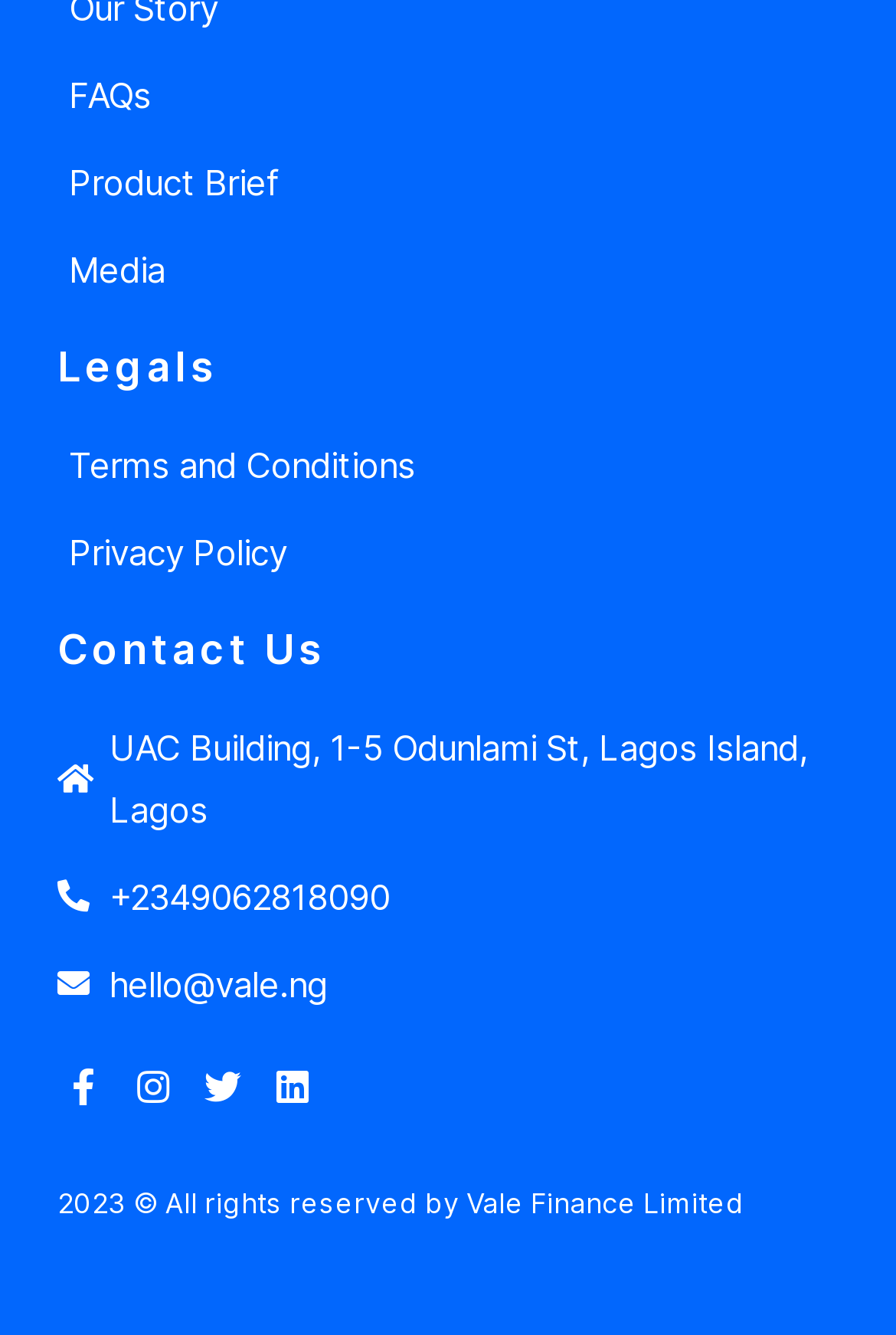Answer the question below in one word or phrase:
What is the phone number of Vale Finance Limited?

+2349062818090